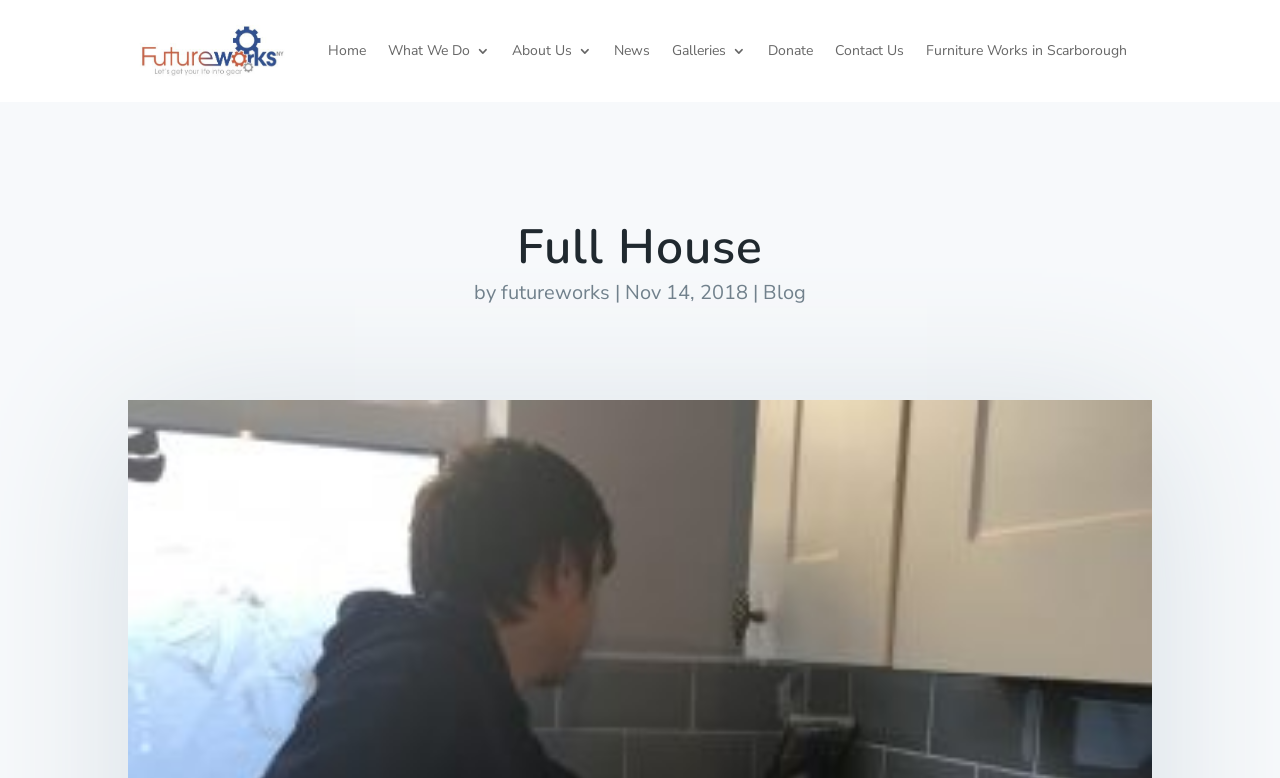Determine the coordinates of the bounding box that should be clicked to complete the instruction: "Contact the site owner". The coordinates should be represented by four float numbers between 0 and 1: [left, top, right, bottom].

None